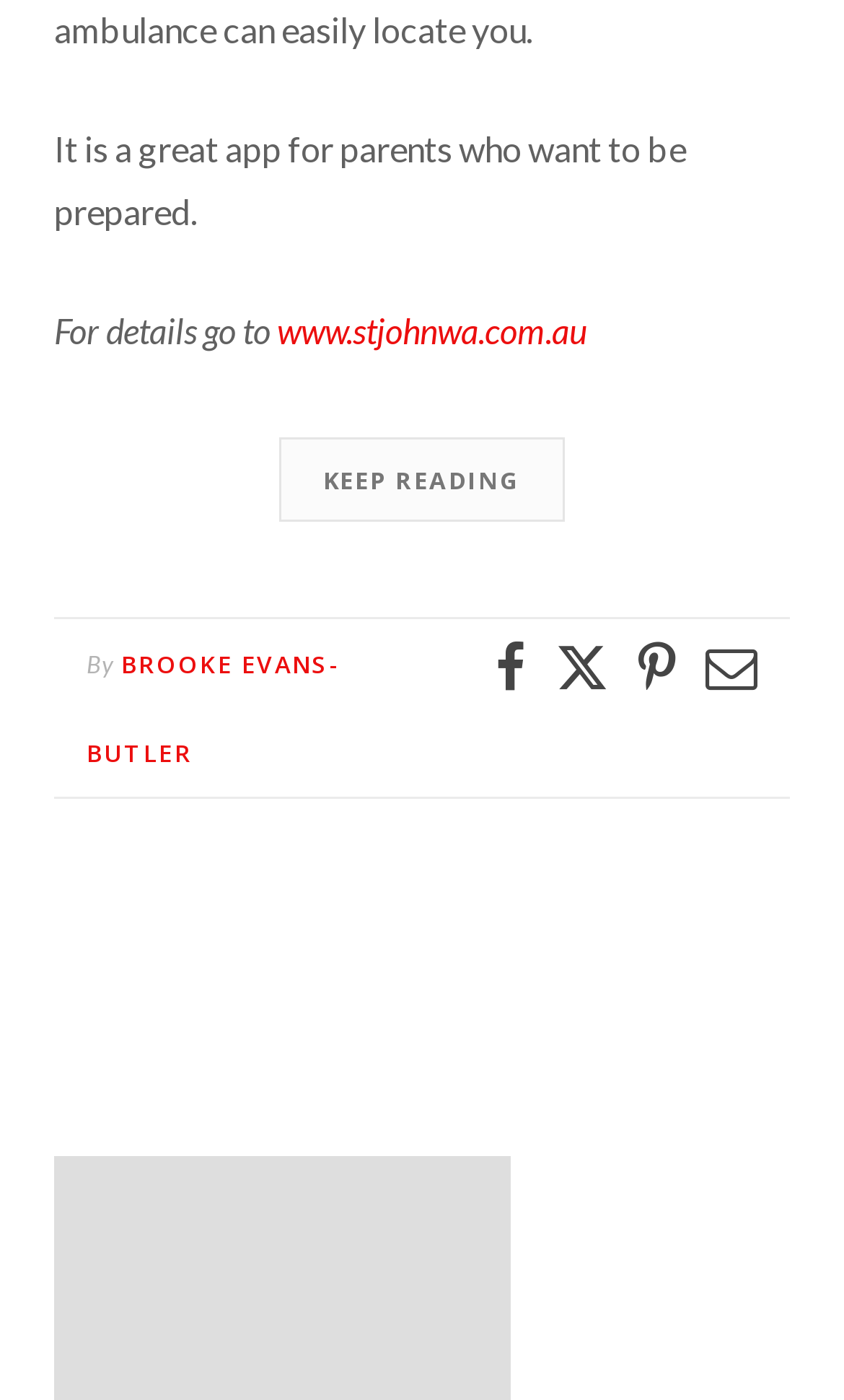Bounding box coordinates must be specified in the format (top-left x, top-left y, bottom-right x, bottom-right y). All values should be floating point numbers between 0 and 1. What are the bounding box coordinates of the UI element described as: Keep Reading

[0.331, 0.313, 0.669, 0.373]